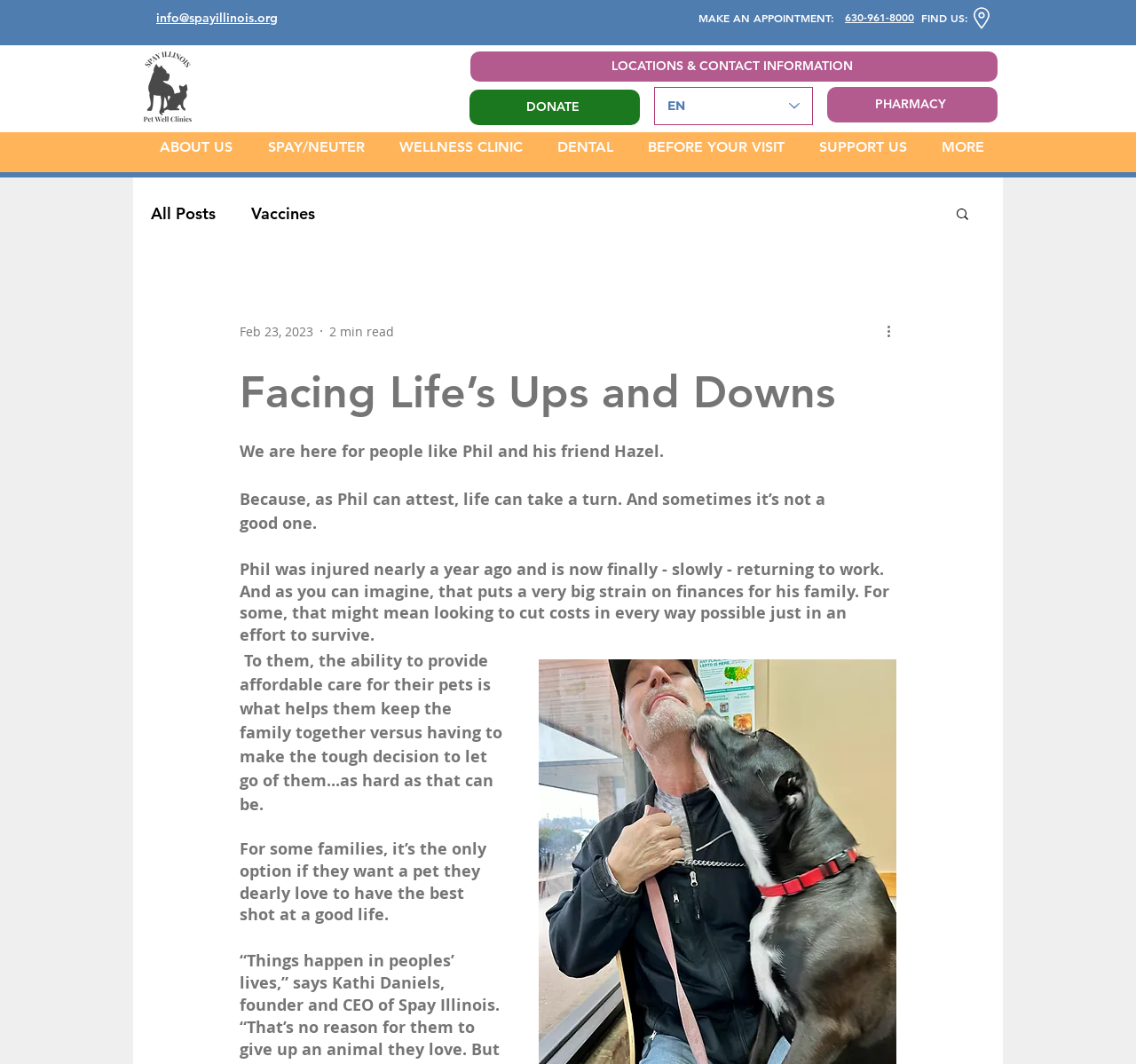Generate a comprehensive description of the webpage content.

This webpage appears to be the homepage of an organization called Spay Illinois, which provides affordable care for pets. At the top left corner, there is a white Spay Illinois logo. Below the logo, there are several links and buttons, including "LOCATIONS & CONTACT INFORMATION", "DONATE", "PHARMACY", and a language selector with "EN" selected. 

To the right of these links, there is a navigation menu with options such as "ABOUT US", "SPAY/NEUTER", "WELLNESS CLINIC", "DENTAL", "BEFORE YOUR VISIT", "SUPPORT US", and "MORE". Below this menu, there is a search bar with a search button and a calendar icon indicating a blog section.

The main content of the page is a story about Phil and his friend Hazel, who are struggling to care for their pets due to financial difficulties. The story is divided into several paragraphs, which describe how Phil's injury has affected his family's finances and how the ability to provide affordable care for their pets is crucial for them.

At the bottom of the page, there are several links, including "info@spayillinois.org" and "630-961-8000", which appear to be contact information. There is also a "MAKE AN APPOINTMENT" link and a "FIND US" link.